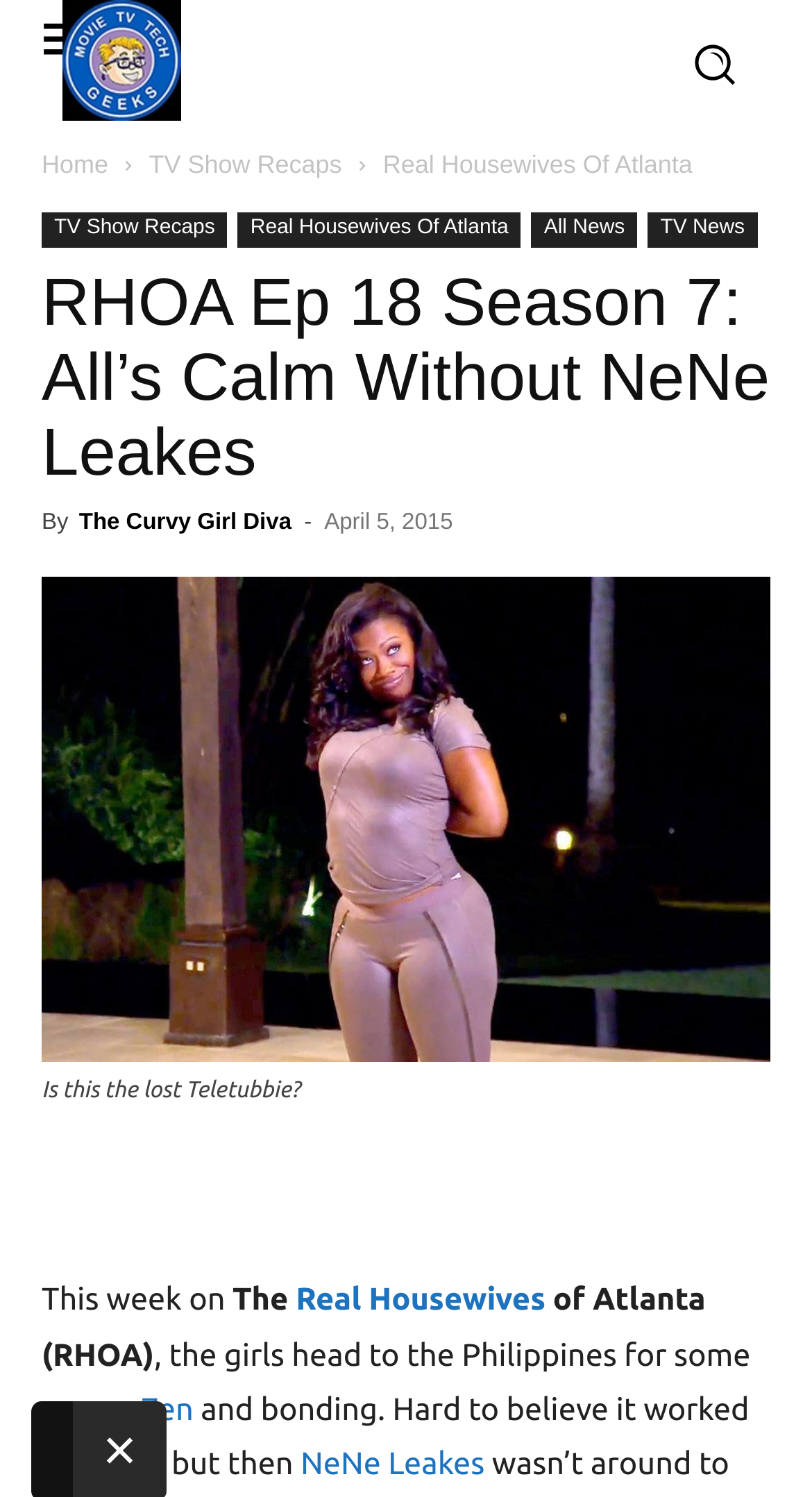Please identify the bounding box coordinates of the element that needs to be clicked to execute the following command: "Click the 'Zen' link". Provide the bounding box using four float numbers between 0 and 1, formatted as [left, top, right, bottom].

[0.173, 0.929, 0.238, 0.952]